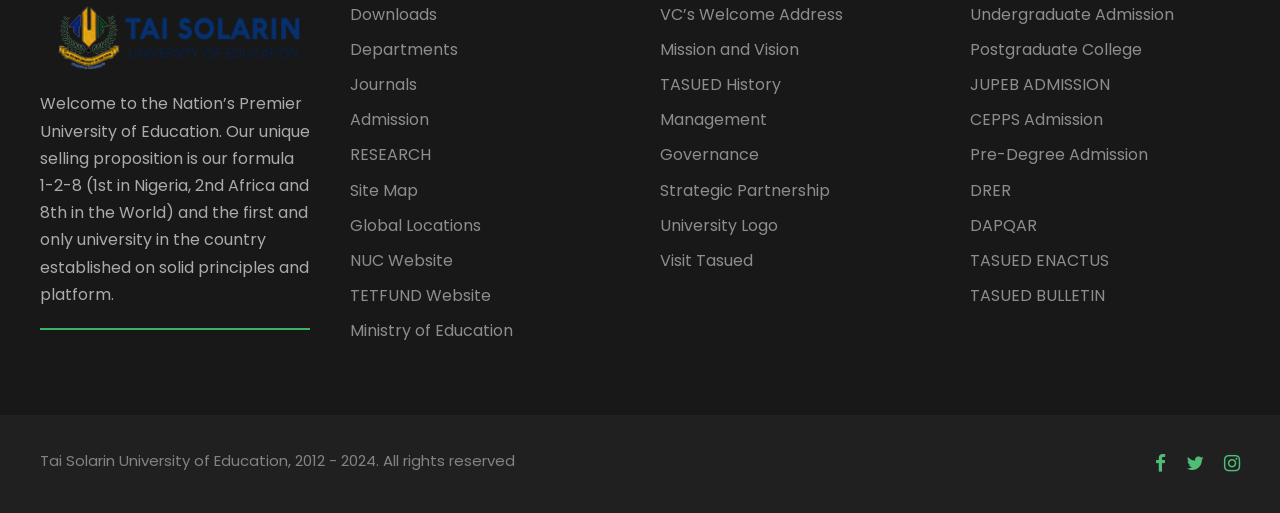Specify the bounding box coordinates of the element's area that should be clicked to execute the given instruction: "Read the 'VC’s Welcome Address'". The coordinates should be four float numbers between 0 and 1, i.e., [left, top, right, bottom].

[0.516, 0.005, 0.659, 0.05]